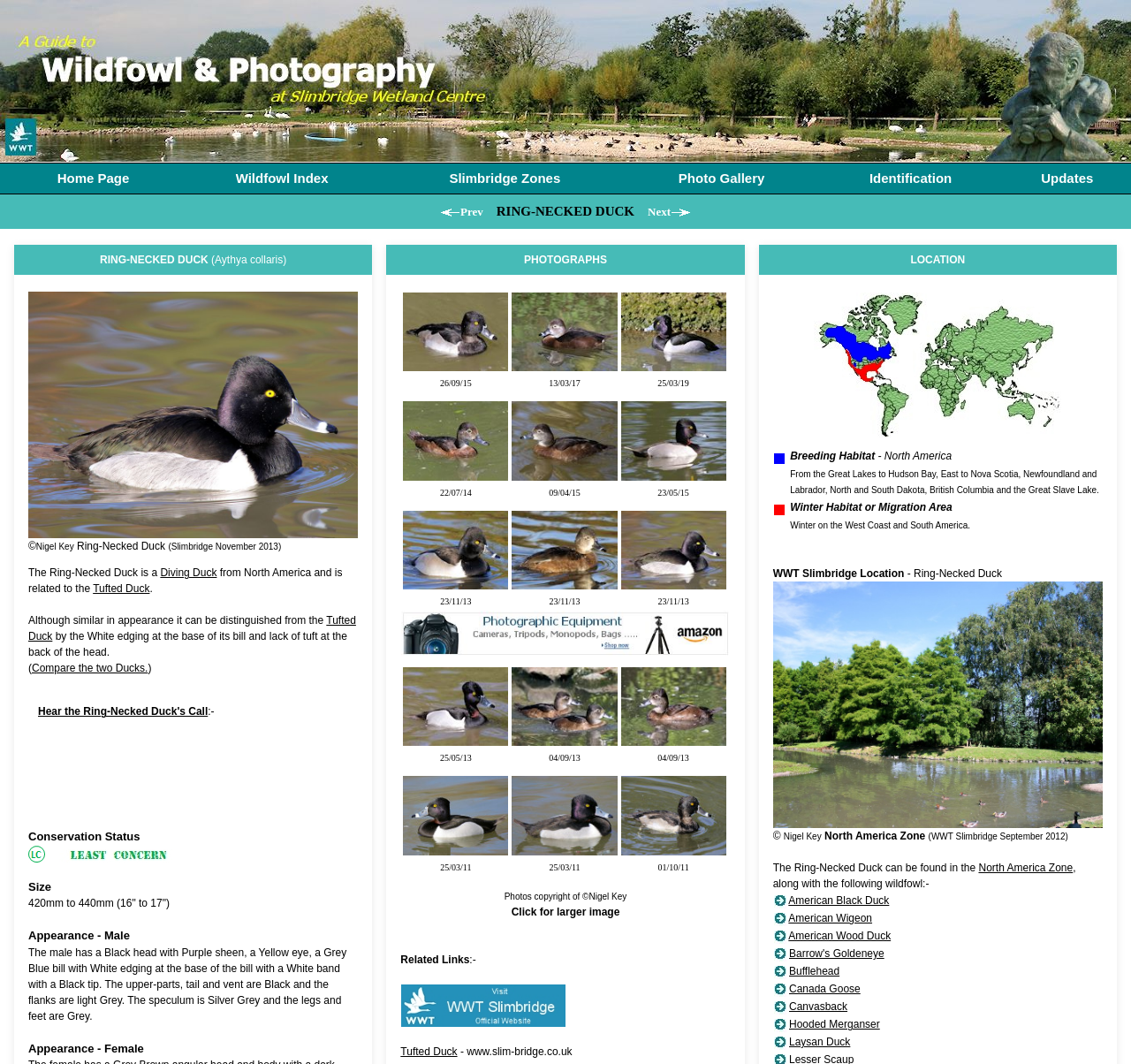Please identify the bounding box coordinates of the element's region that needs to be clicked to fulfill the following instruction: "Read about the 'Conservation Status'". The bounding box coordinates should consist of four float numbers between 0 and 1, i.e., [left, top, right, bottom].

[0.025, 0.78, 0.124, 0.793]